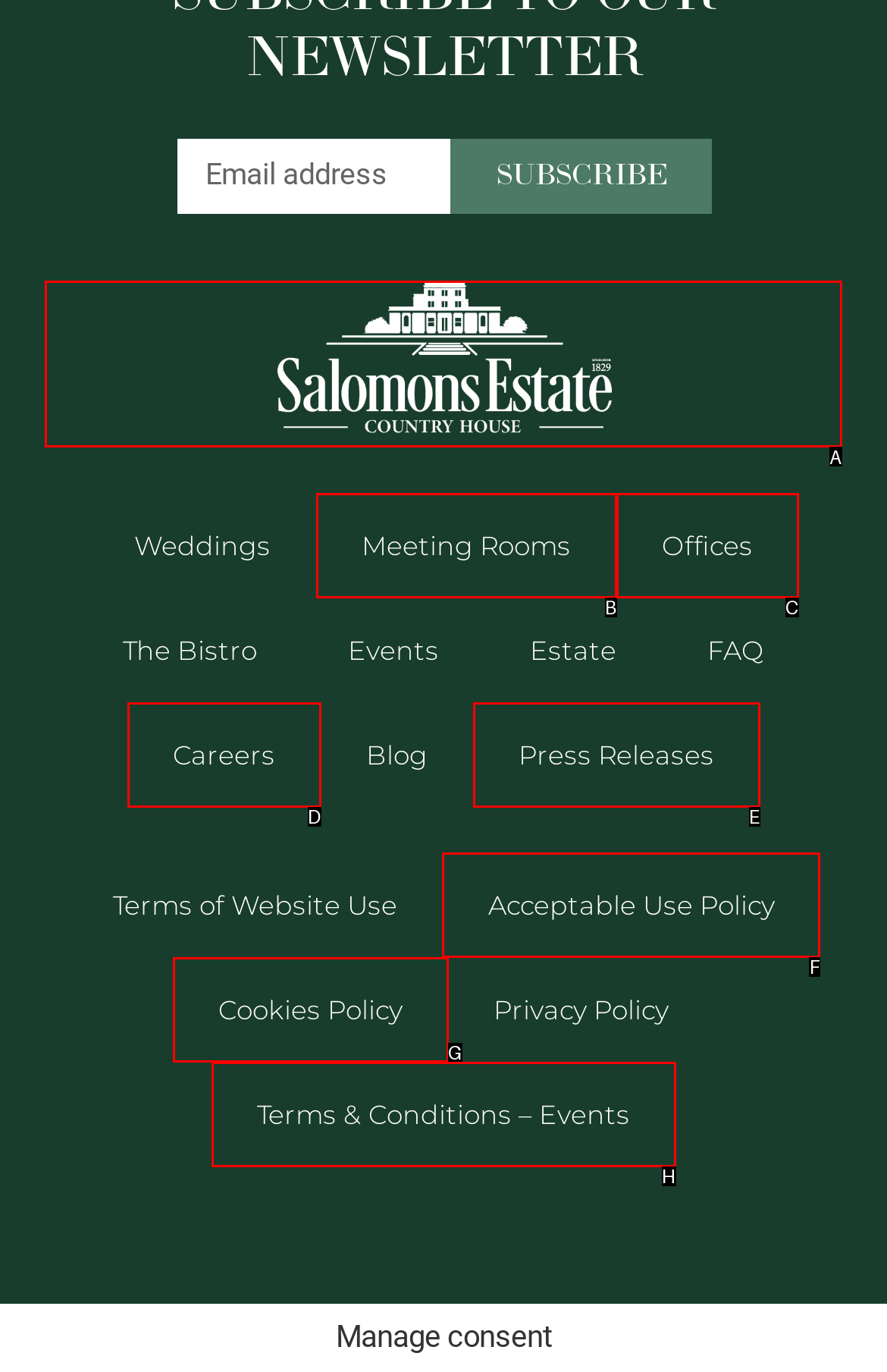Determine the letter of the element to click to accomplish this task: Visit Salomons Estate homepage. Respond with the letter.

A